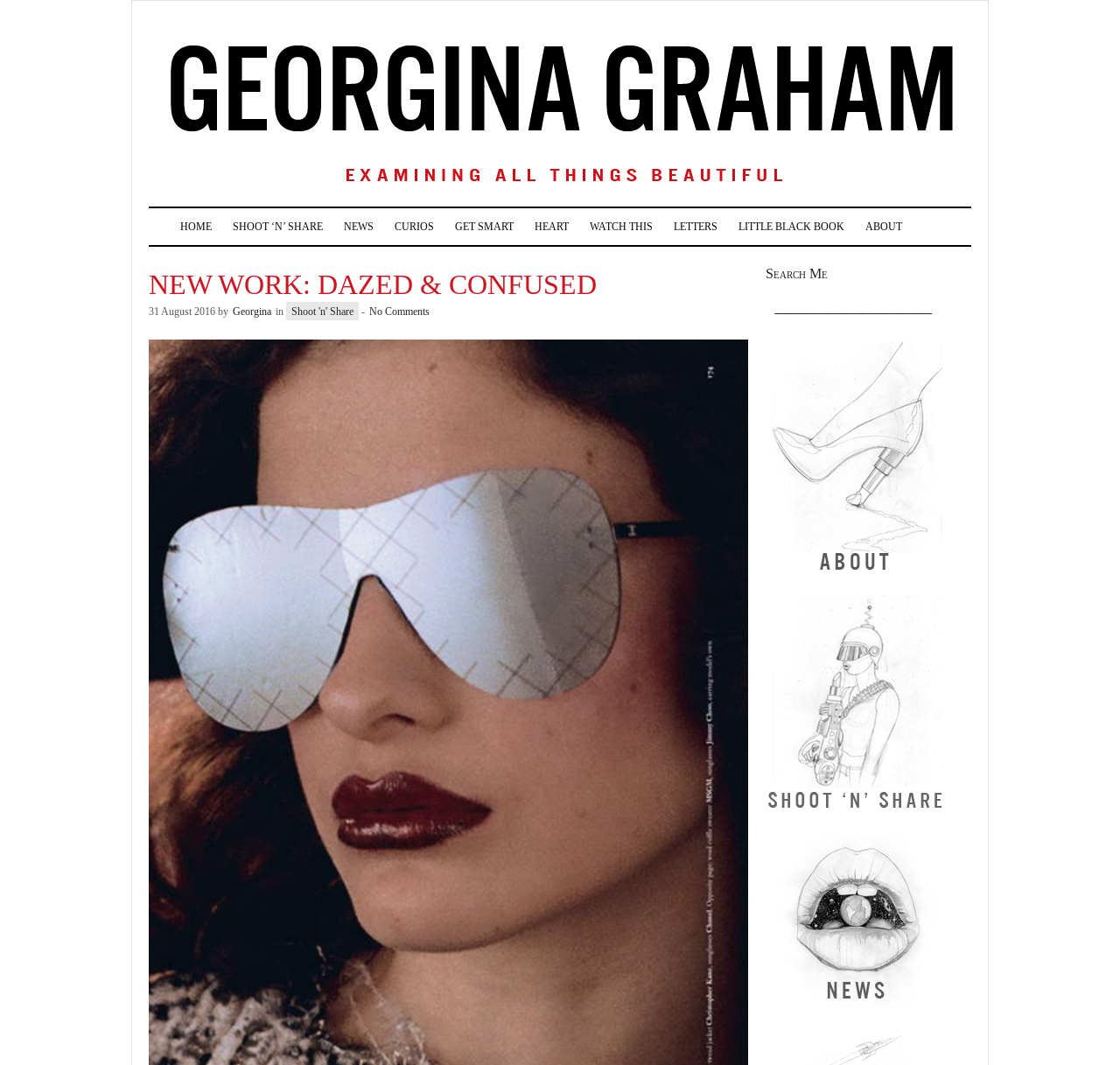Describe in detail what you see on the webpage.

This webpage is about Georgina Graham's new work, specifically her project with Dazed & Confused. At the top, there is a header section with a link to Georgina Graham's name, accompanied by a small image. Below this, there is a navigation menu with 11 links: HOME, SHOOT ‘N’ SHARE, NEWS, CURIOS, GET SMART, HEART, WATCH THIS, LETTERS, LITTLE BLACK BOOK, and ABOUT. These links are aligned horizontally and take up a significant portion of the top section of the page.

The main content of the page is divided into two sections. On the left, there is a heading that reads "NEW WORK: DAZED & CONFUSED", followed by a paragraph of text that mentions the date "31 August 2016" and provides a brief description of the project. There are also links to Georgina's name and "Shoot 'n' Share" within this paragraph.

On the right side of the page, there is a search bar with a heading "Search Me" above it. The search bar is a text box where users can input their search queries. Below the search bar, there are three links, each accompanied by a small image. These links are stacked vertically and take up the majority of the right side of the page.

Overall, the webpage has a clean and organized layout, with a clear focus on Georgina Graham's new work with Dazed & Confused.